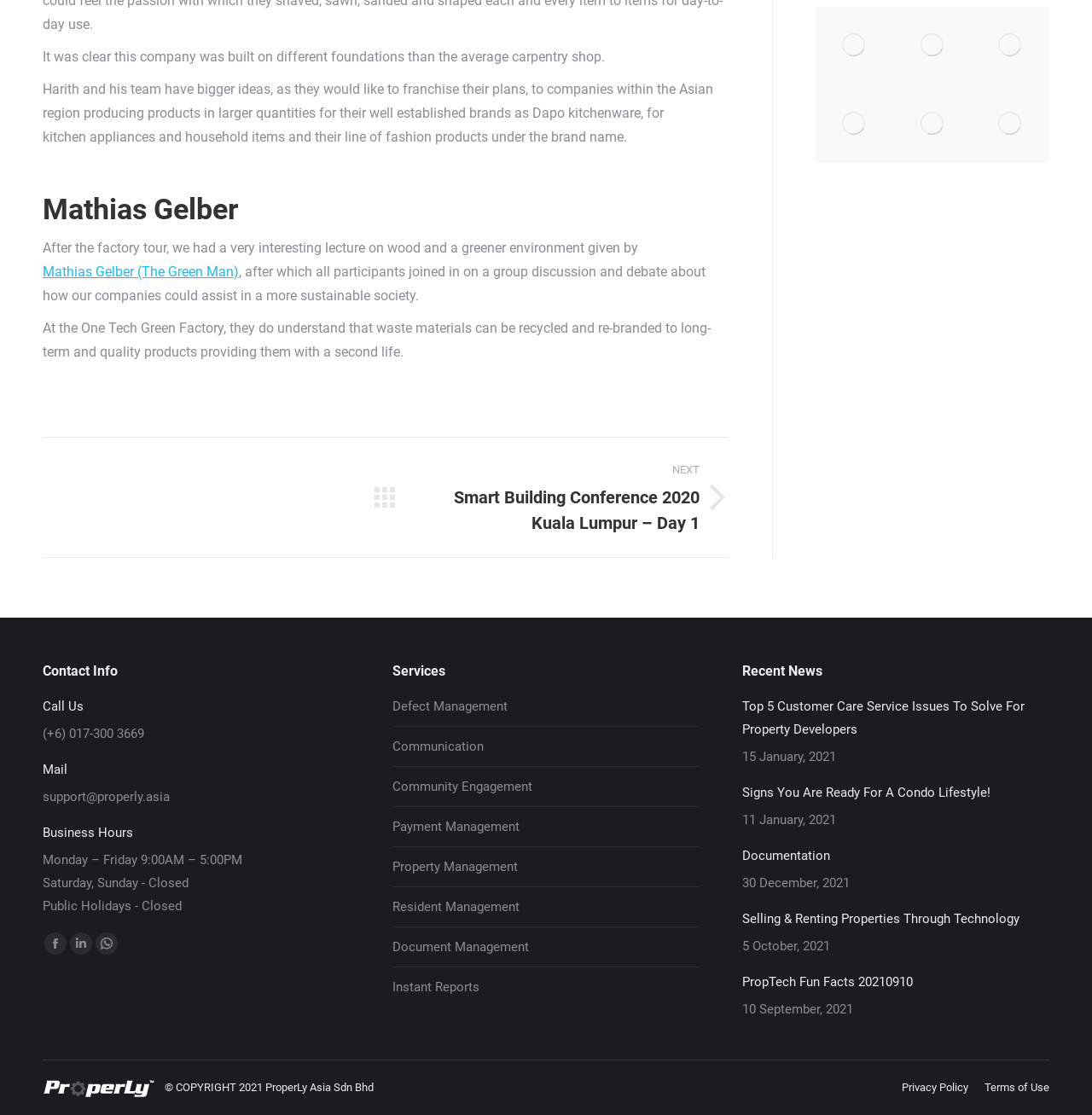What is the topic of the lecture given by Mathias Gelber?
Kindly offer a comprehensive and detailed response to the question.

According to the article, after the factory tour, there was a lecture given by Mathias Gelber, and the topic of the lecture was 'wood and a greener environment'.